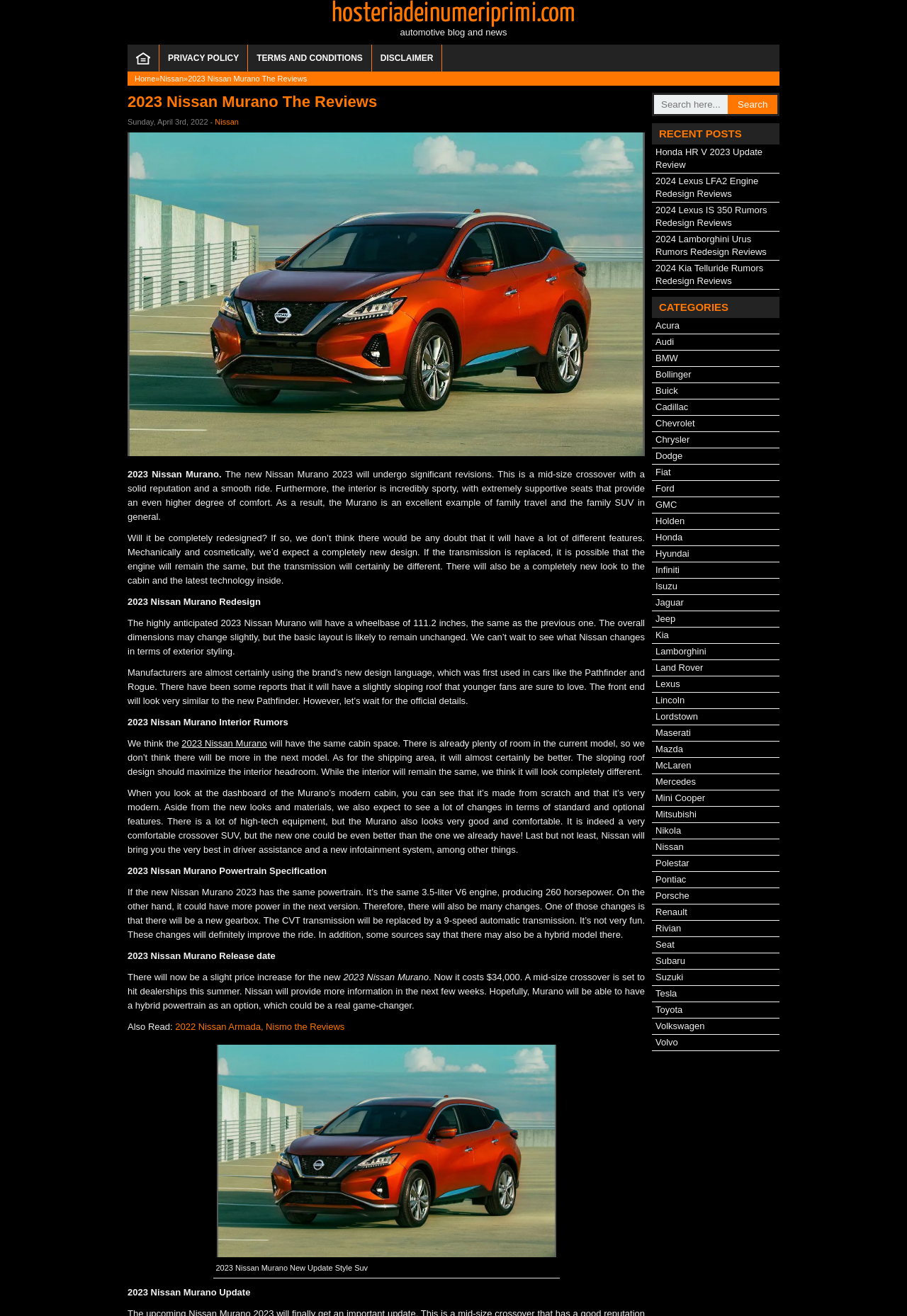Can you find the bounding box coordinates for the element that needs to be clicked to execute this instruction: "View Nissan category"? The coordinates should be given as four float numbers between 0 and 1, i.e., [left, top, right, bottom].

[0.723, 0.639, 0.754, 0.647]